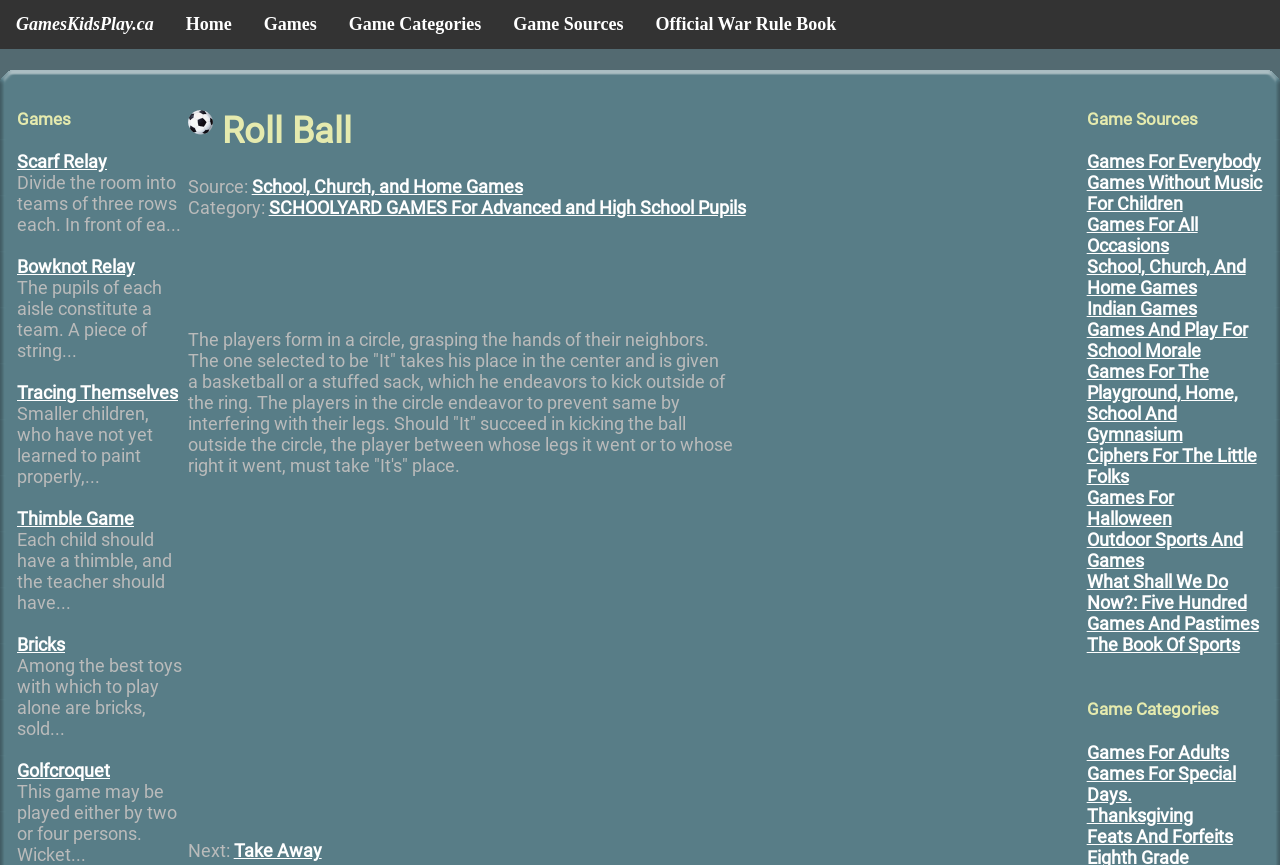Refer to the image and offer a detailed explanation in response to the question: How many links are there in the 'Game Sources' section?

I counted the number of links in the 'Game Sources' section, which starts with the heading 'Game Sources' and lists 13 links to different game sources.